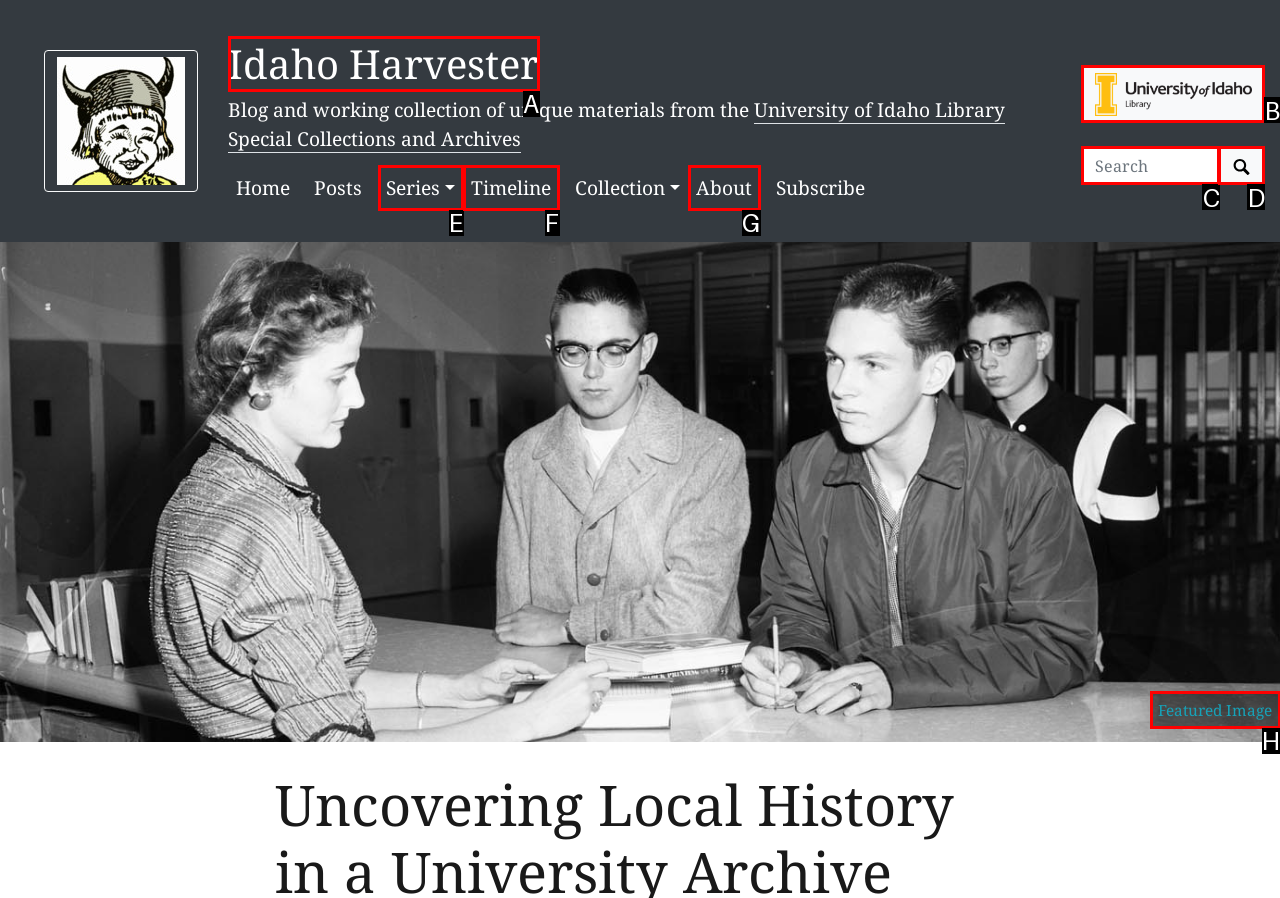Given the element description: parent_node: Search Objects, choose the HTML element that aligns with it. Indicate your choice with the corresponding letter.

B